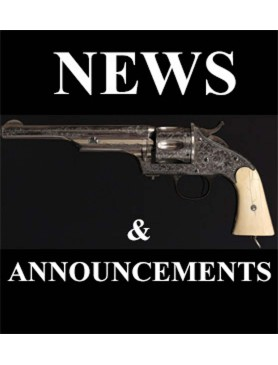What is the material of the grip?
Based on the image, answer the question with as much detail as possible.

The design features a noticeable grip which may be made of ivory, lending an elegant contrast to the metalwork of the gun, which implies that the material of the grip is likely ivory.